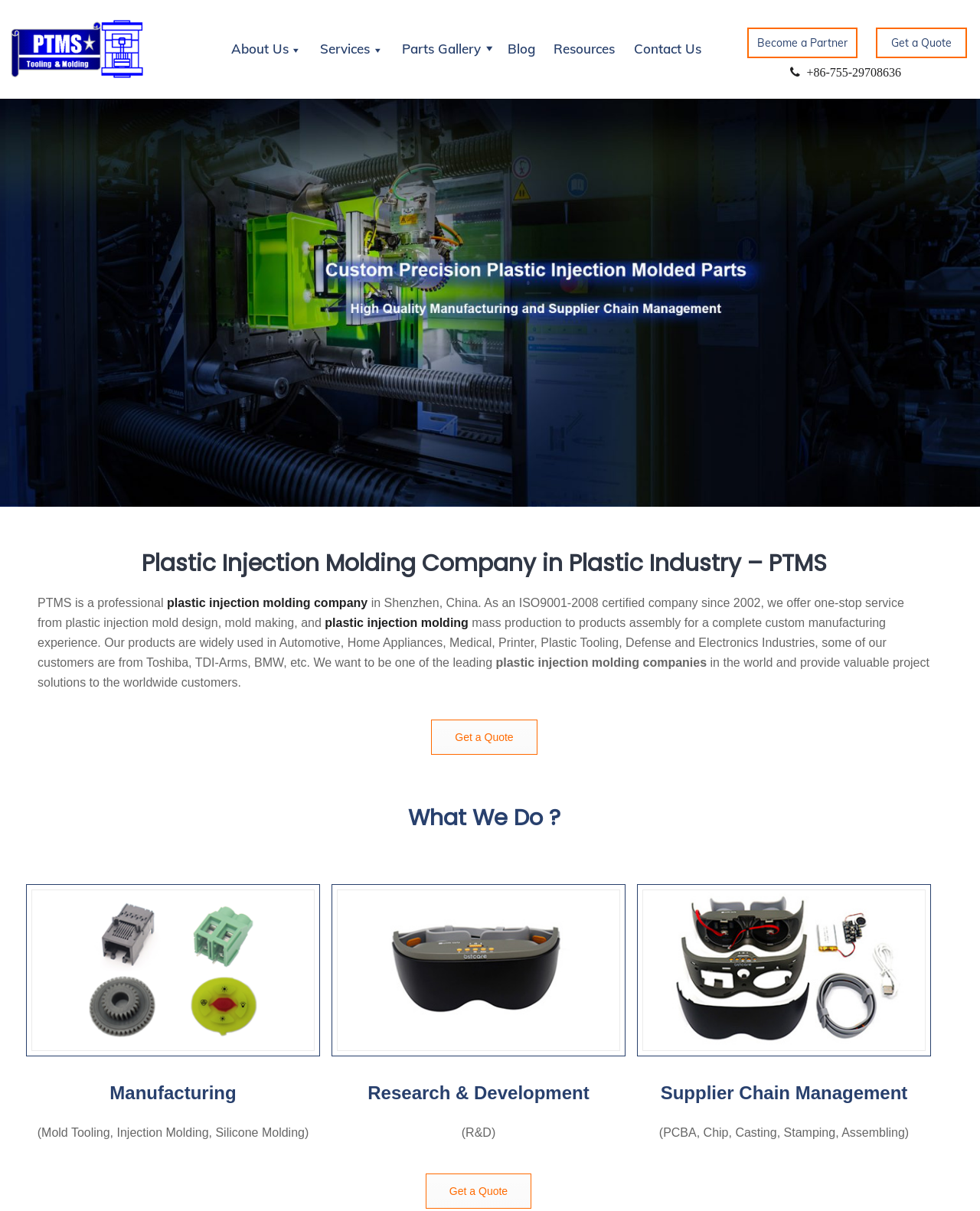How can I contact the company?
Give a detailed response to the question by analyzing the screenshot.

There are two ways to contact the company: either by clicking the 'Get a Quote' button or by clicking the 'Contact Us' link in the top navigation menu.